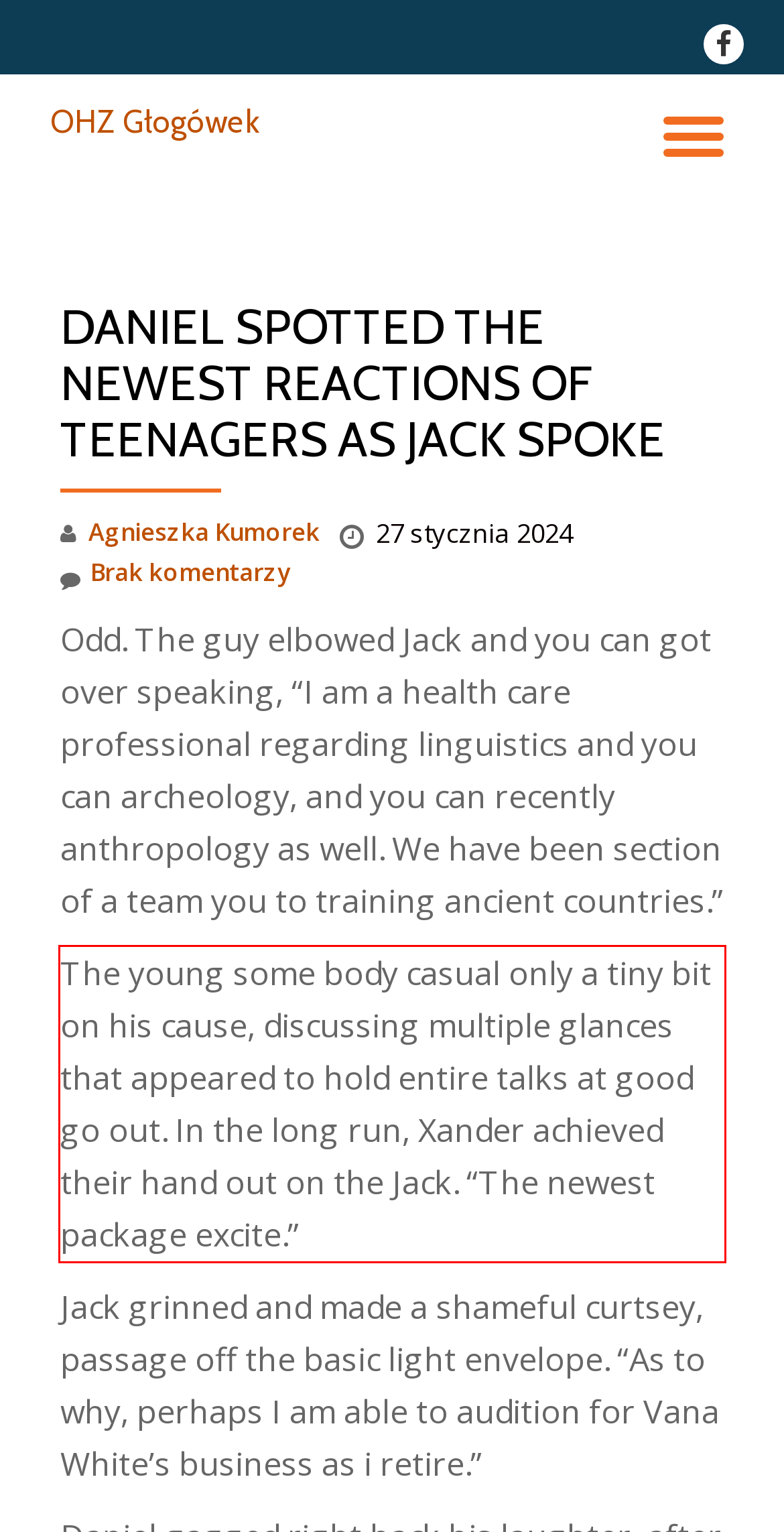There is a screenshot of a webpage with a red bounding box around a UI element. Please use OCR to extract the text within the red bounding box.

The young some body casual only a tiny bit on his cause, discussing multiple glances that appeared to hold entire talks at good go out. In the long run, Xander achieved their hand out on the Jack. “The newest package excite.”